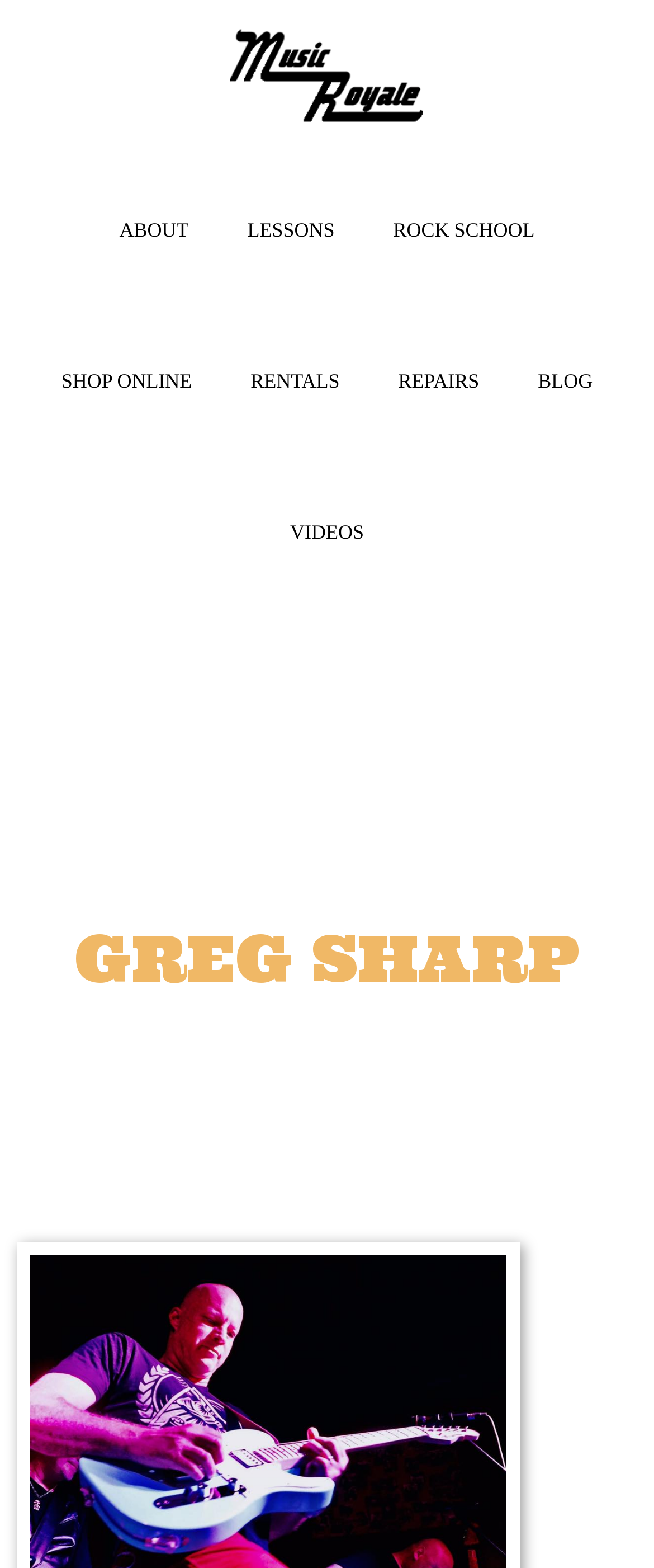Locate the bounding box coordinates of the clickable part needed for the task: "go to music royale".

[0.025, 0.011, 0.975, 0.086]